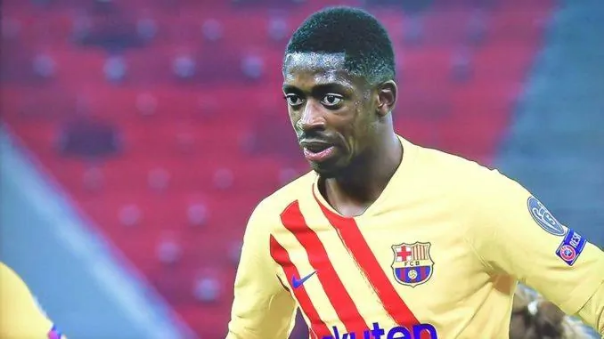Respond to the following query with just one word or a short phrase: 
What is the significance of Euro 2020 in relation to Ousmane Dembélé?

He missed it due to injury